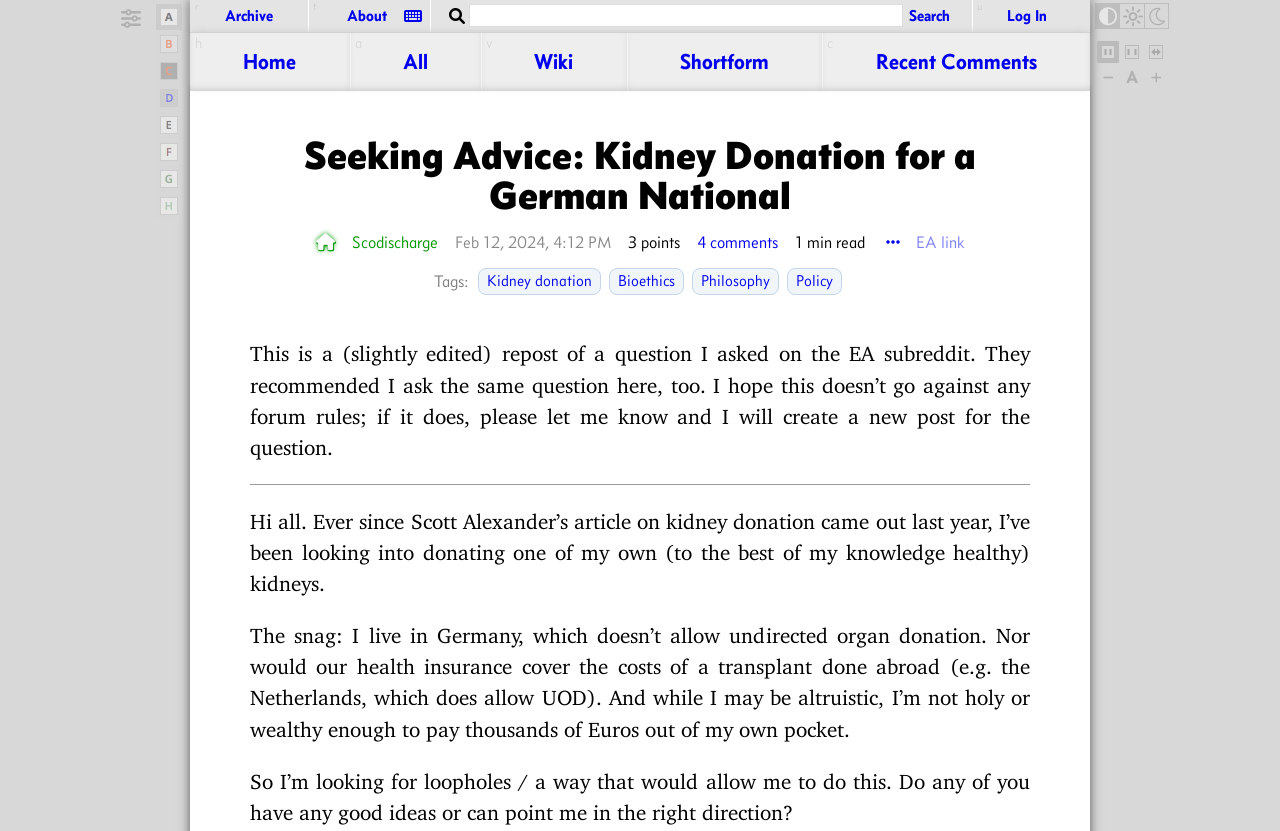Refer to the screenshot and answer the following question in detail:
How many comments does the post have?

The number of comments can be found by looking at the link '4 comments' below the post title, which indicates that there are 4 comments on this post.